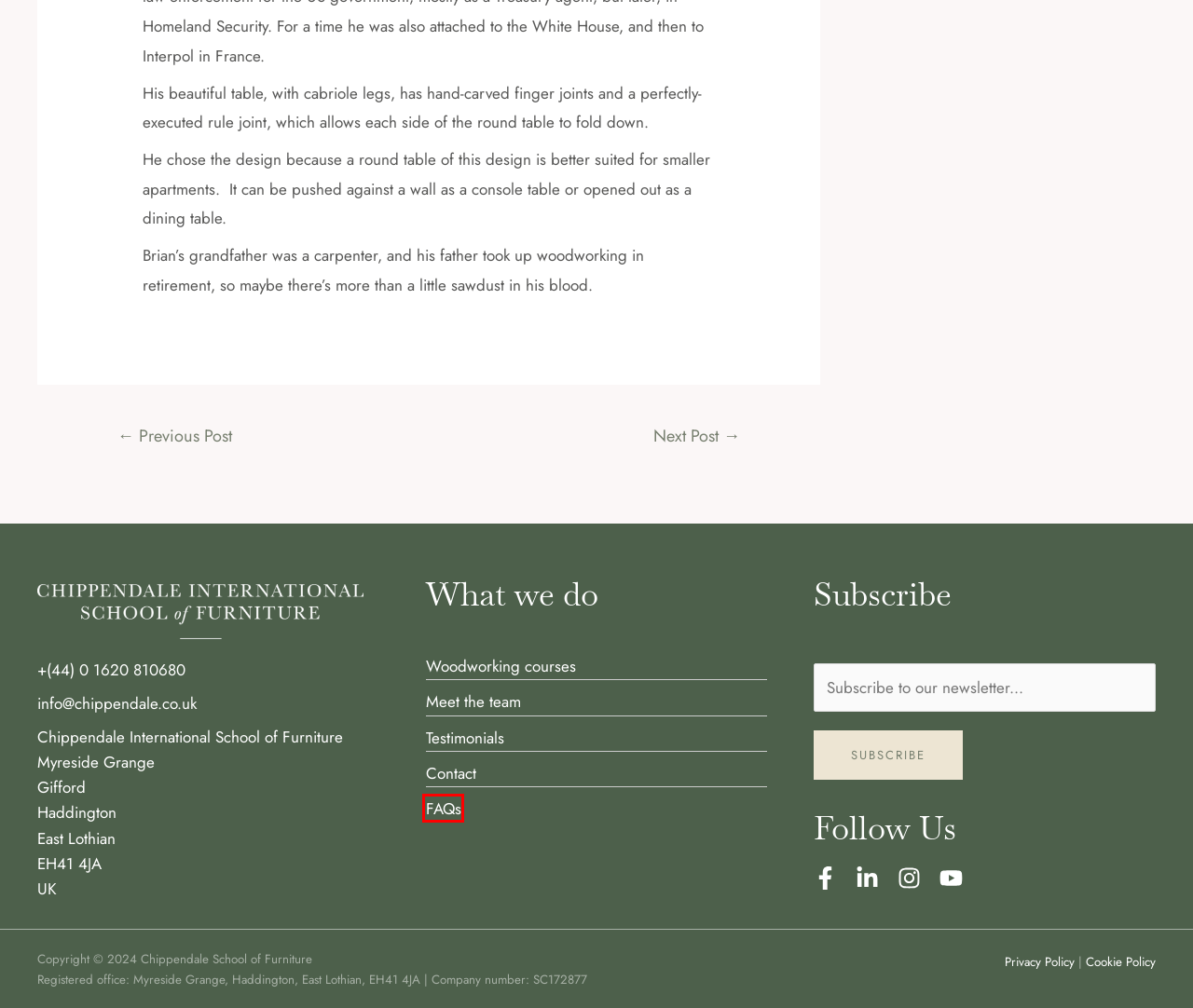Look at the screenshot of a webpage with a red bounding box and select the webpage description that best corresponds to the new page after clicking the element in the red box. Here are the options:
A. Don’t miss capital furniture exhibition! - Chippendale School of Furniture
B. FAQs - Chippendale School of Furniture
C. Favourite things: Sam Maloof inspires Indian student - Chippendale School of Furniture
D. Privacy - Chippendale School of Furniture
E. Testimonials - Chippendale School of Furniture
F. Chippendale News Archives - Chippendale School of Furniture
G. Cookie Policy - Chippendale School of Furniture
H. Meet the Team - Chippendale School of Furniture

B